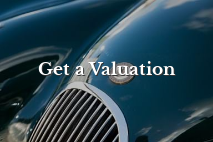What is the purpose of the text 'Get a Valuation'?
Please ensure your answer is as detailed and informative as possible.

The text 'Get a Valuation' is overlaying the image of the car, which implies that it is an invitation for potential buyers or enthusiasts to evaluate the car's worth, likely as part of a promotional material for an auction.